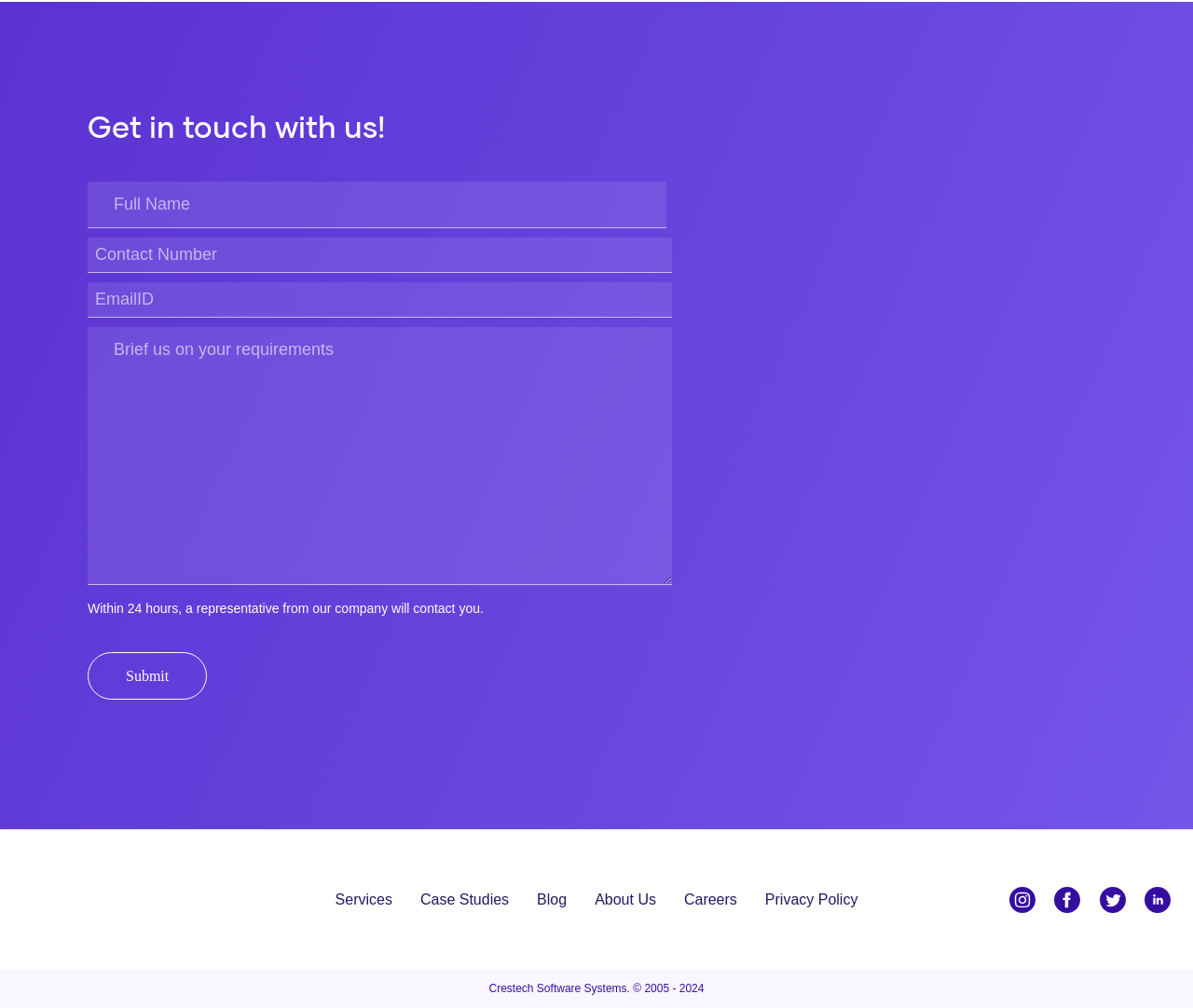Respond to the question with just a single word or phrase: 
What is the button text?

Submit